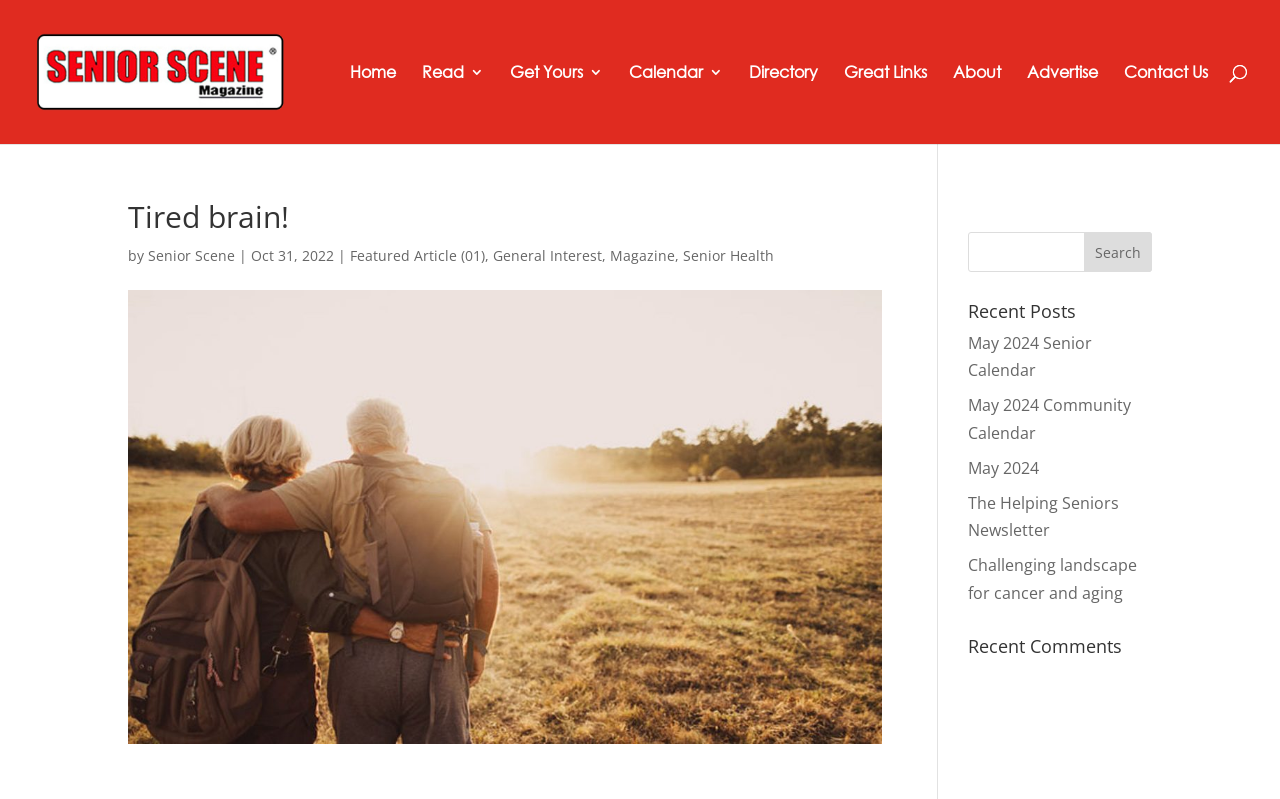How many recent posts are listed on the webpage?
Please respond to the question with a detailed and well-explained answer.

I counted the number of links under the heading 'Recent Posts' by looking at the elements with type 'link' and bounding box coordinates that indicate they are located under the heading. There are 5 links in total, including 'May 2024 Senior Calendar', 'May 2024 Community Calendar', 'May 2024', 'The Helping Seniors Newsletter', and 'Challenging landscape for cancer and aging'.